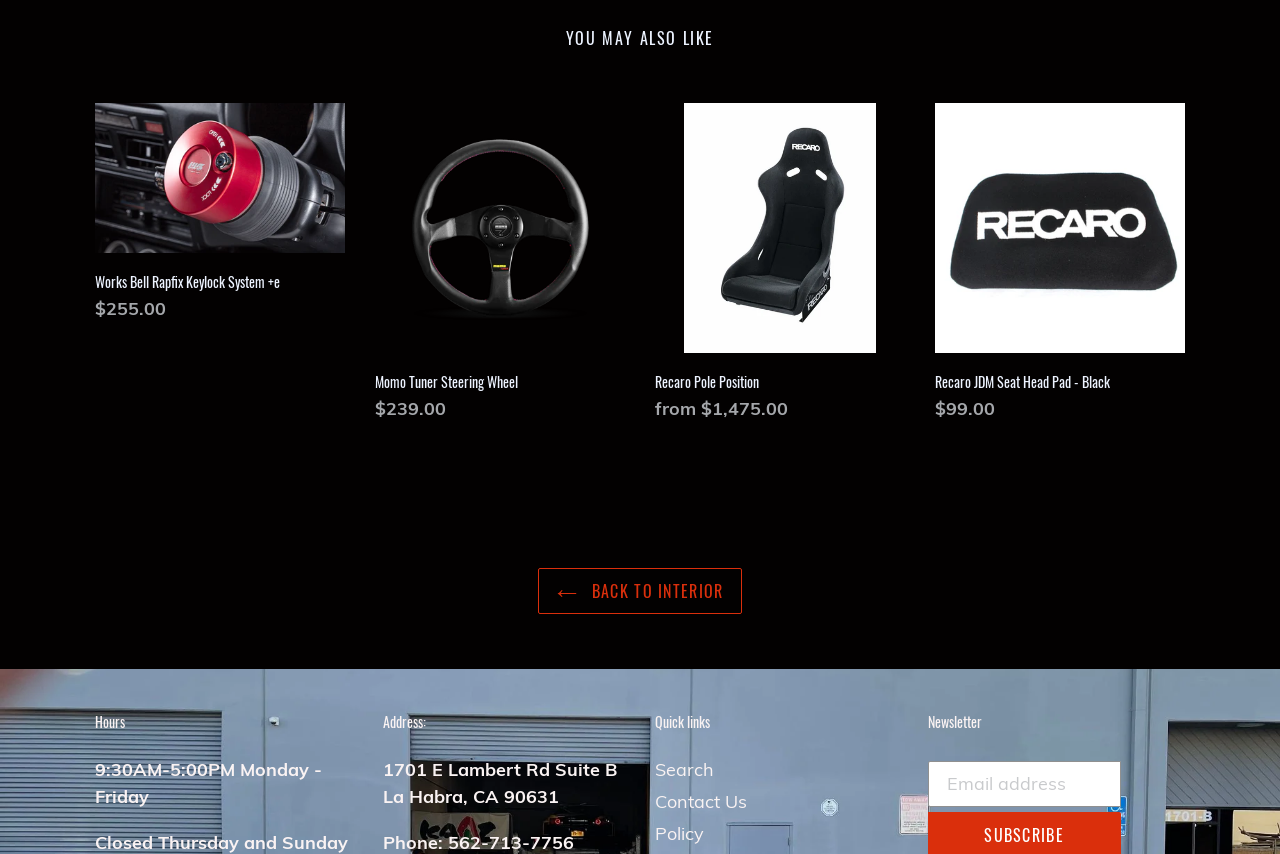Using the provided description: "calaxy.com/copyright", find the bounding box coordinates of the corresponding UI element. The output should be four float numbers between 0 and 1, in the format [left, top, right, bottom].

None